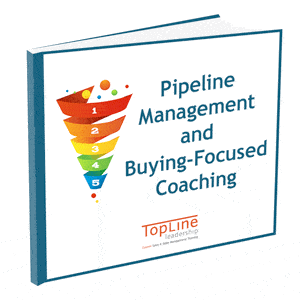How many levels are highlighted in the funnel graphic?
Refer to the image and provide a one-word or short phrase answer.

Five